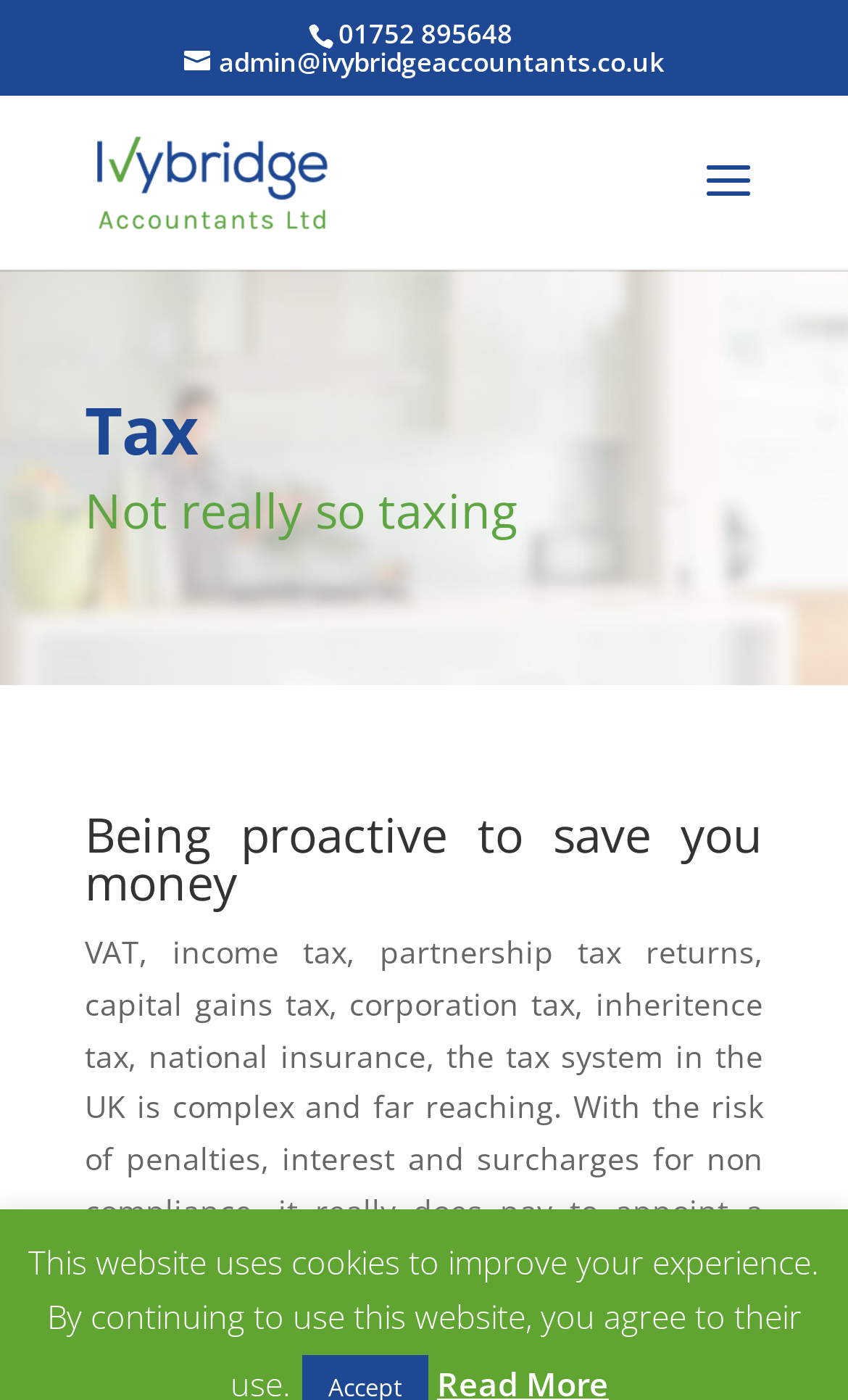Describe the webpage in detail, including text, images, and layout.

The webpage is about Tax services provided by Ivybridge Accountants Ltd. At the top, there is a phone number "01752 895648" displayed prominently. Below the phone number, there is a link to an email address "admin@ivybridgeaccountants.co.uk" and another link to the company name "Ivybridge Accountants Ltd", which is accompanied by an image of the company's logo. 

The main content of the webpage is divided into three sections, each with a heading. The first heading is "Tax", followed by "Not really so taxing", and then "Being proactive to save you money". These headings are arranged vertically, with the first one at the top and the last one at the bottom.